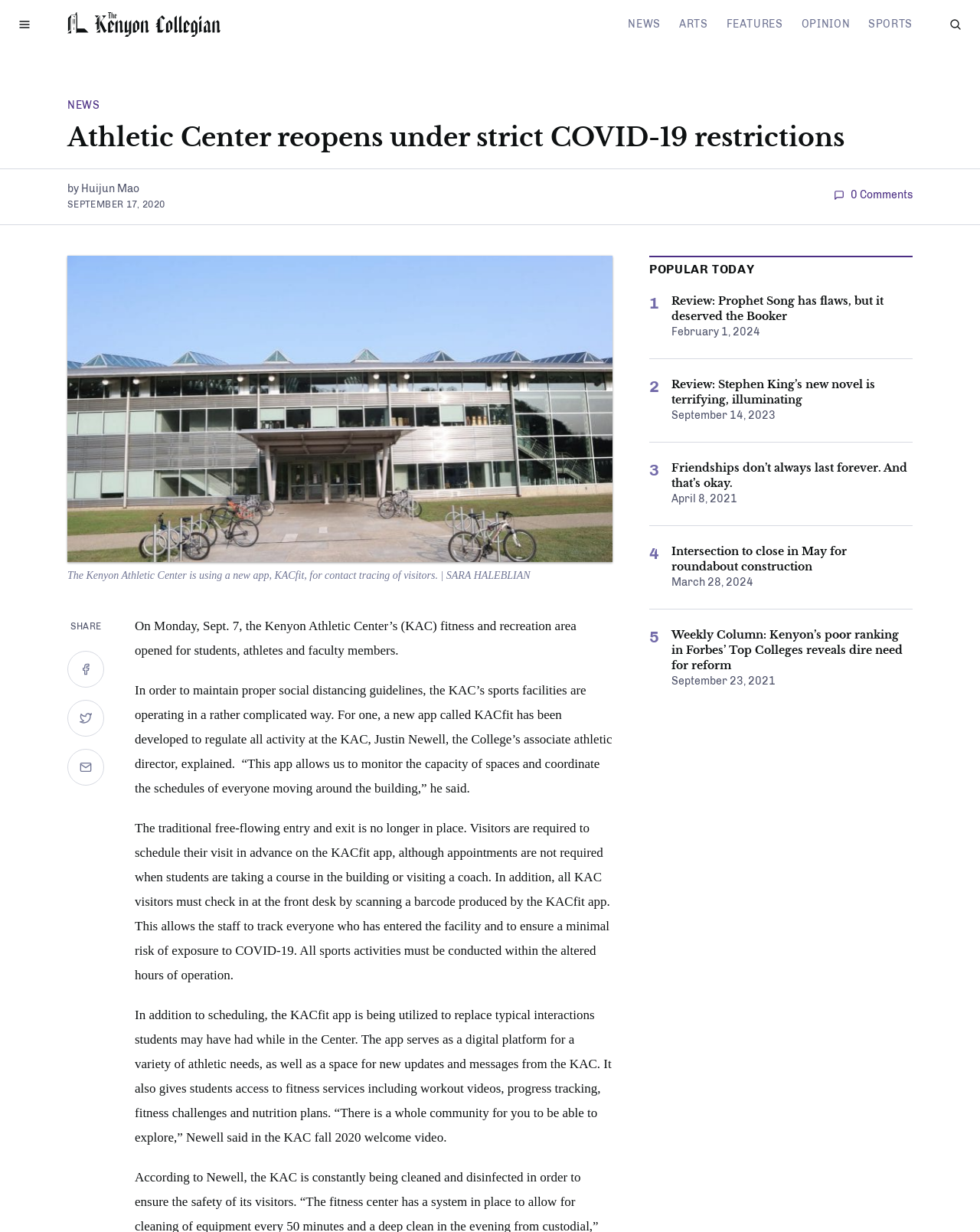Determine the bounding box of the UI element mentioned here: "parent_node: NEWS aria-label="Toggle Search"". The coordinates must be in the format [left, top, right, bottom] with values ranging from 0 to 1.

[0.956, 0.005, 0.994, 0.035]